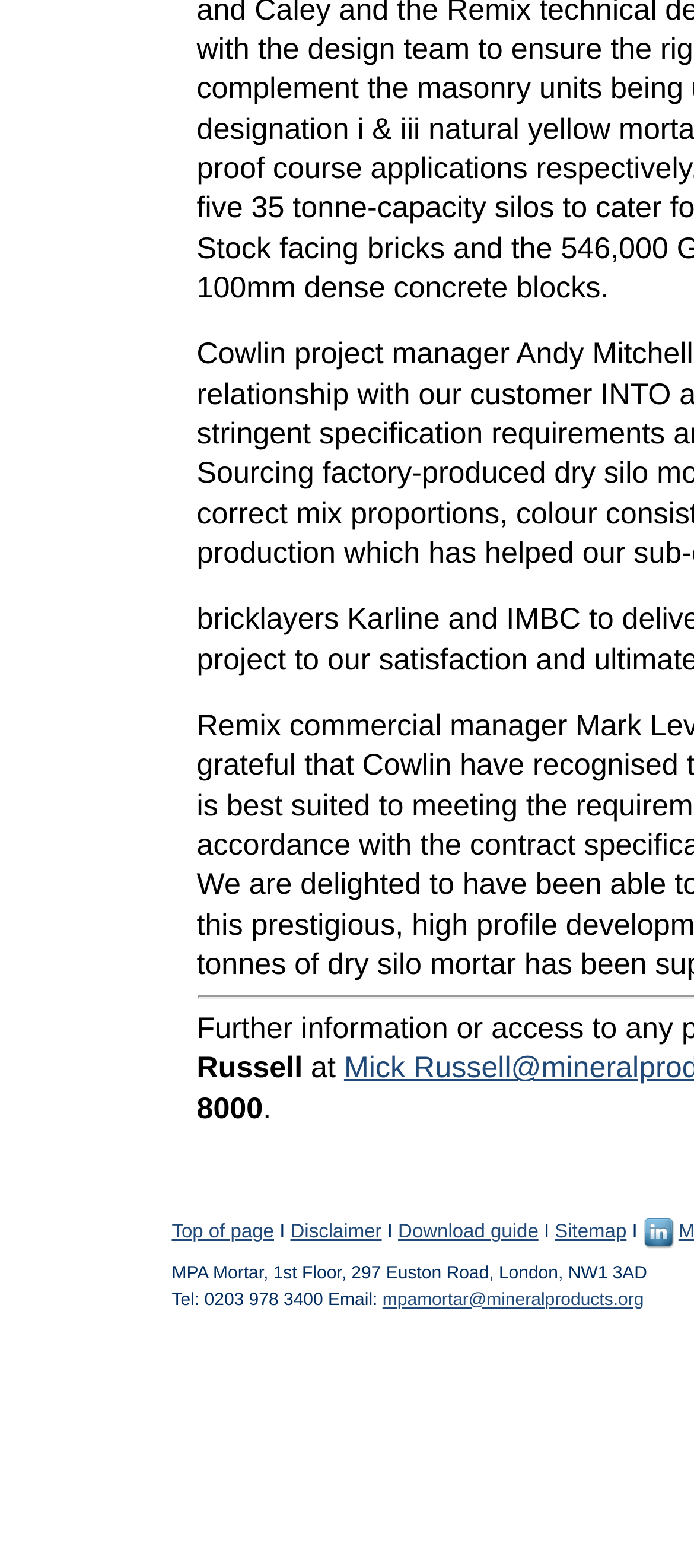What is the disclaimer link for?
Answer with a single word or short phrase according to what you see in the image.

To view disclaimer